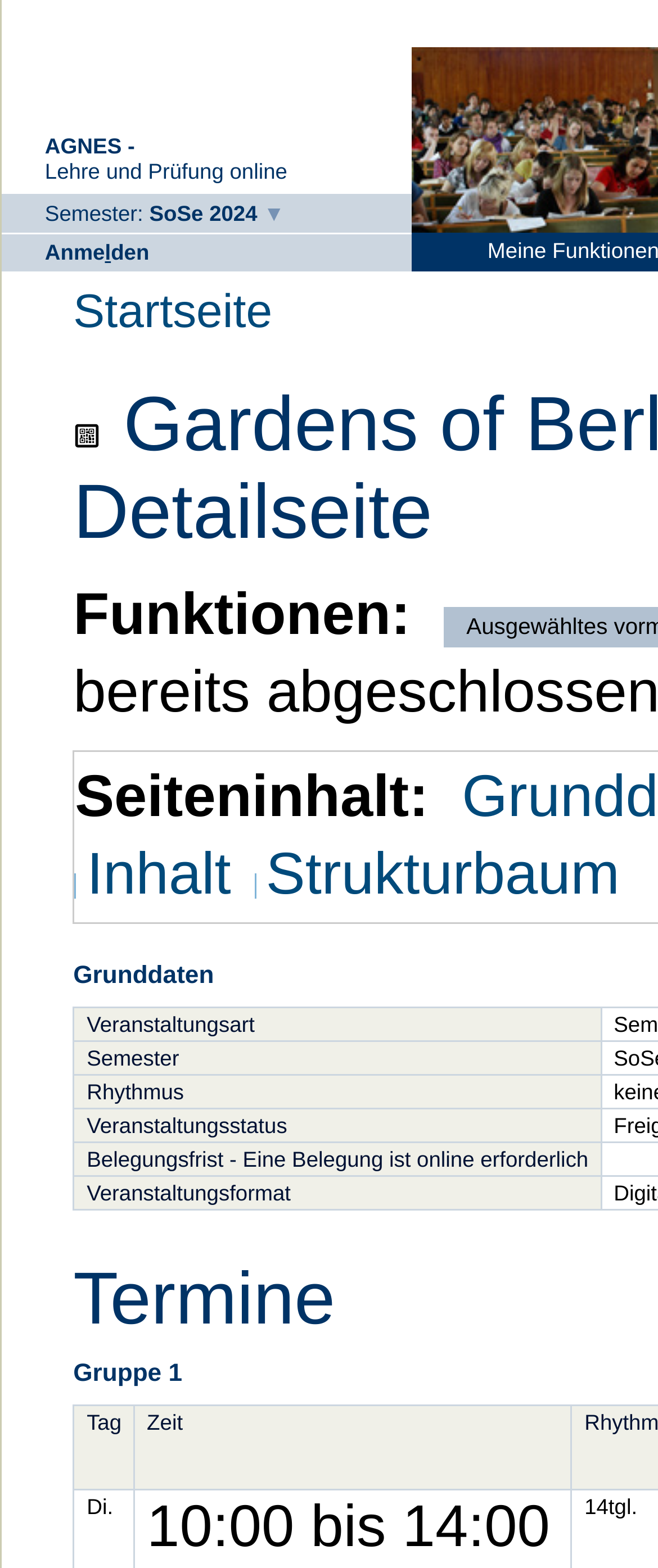Summarize the webpage with intricate details.

The webpage is about a seminar titled "Gardens of Berlin: Transdisciplinary Ecology" at Humboldt-Universität zu Berlin. At the top-left corner, there is a static text "AGNES -" followed by "Lehre und Prüfung online" on the same line. Below these texts, there is a link "Semester: SoSe 2024 ▼" and another link "Anmelden" with a keyboard shortcut Alt+l.

To the right of these links, there is a main navigation section with a link "Startseite" and an image with an alt text "Für diese angegebene URL oder die aktuelle Seite." Below this section, there is a static text "Funktionen:" followed by "Seiteninhalt:" on the same line. Underneath, there are two links "Inhalt" and "Strukturbaum" side by side.

The main content of the webpage is a table with several row headers, including "Veranstaltungsart", "Semester", "Rhythmus", "Veranstaltungsstatus", "Belegungsfrist - Eine Belegung ist online erforderlich", and "Veranstaltungsformat". The table also has two column headers, "Tag" and "Zeit".